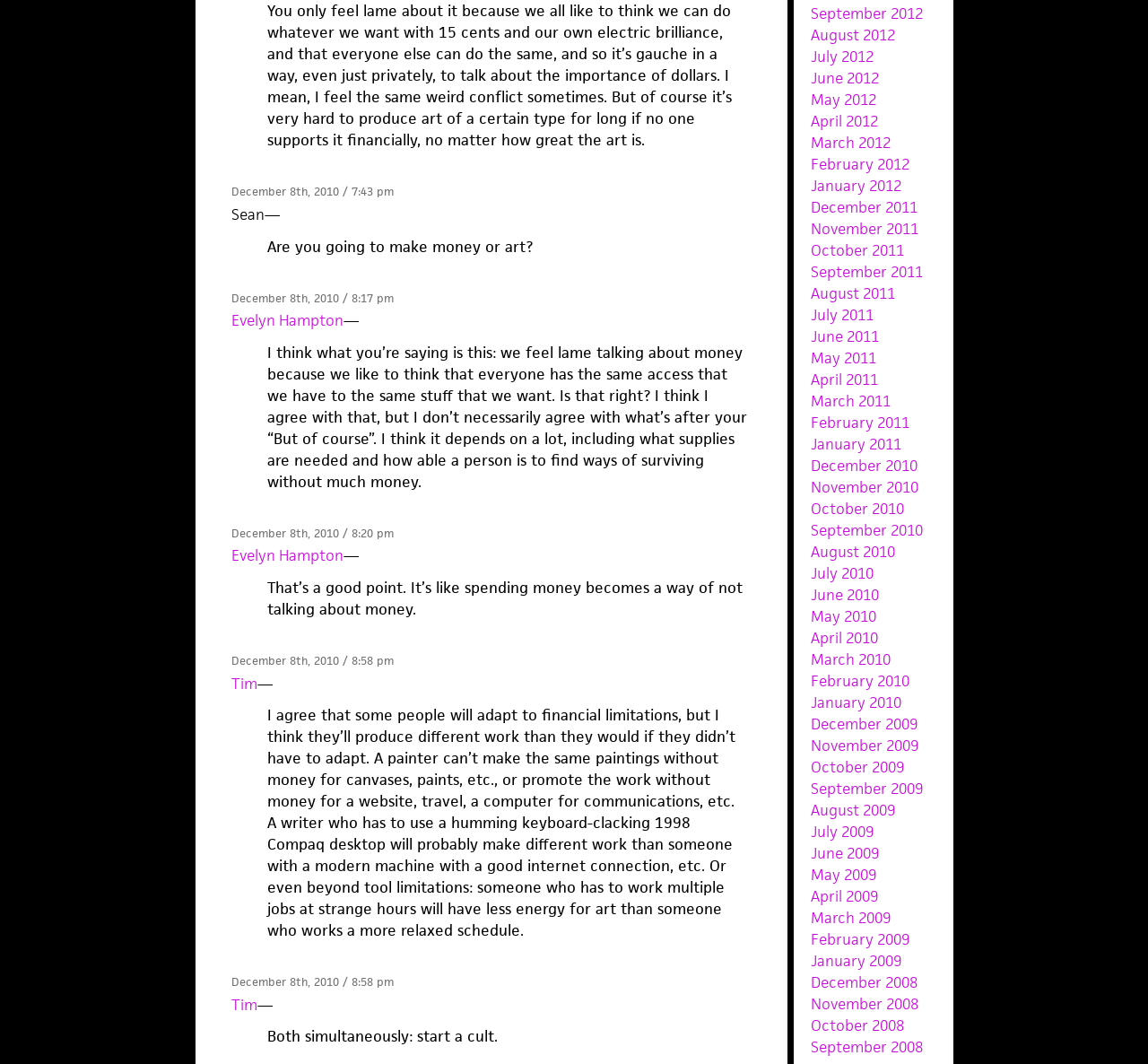Pinpoint the bounding box coordinates of the clickable element needed to complete the instruction: "View posts from December 8th, 2010". The coordinates should be provided as four float numbers between 0 and 1: [left, top, right, bottom].

[0.201, 0.173, 0.343, 0.187]